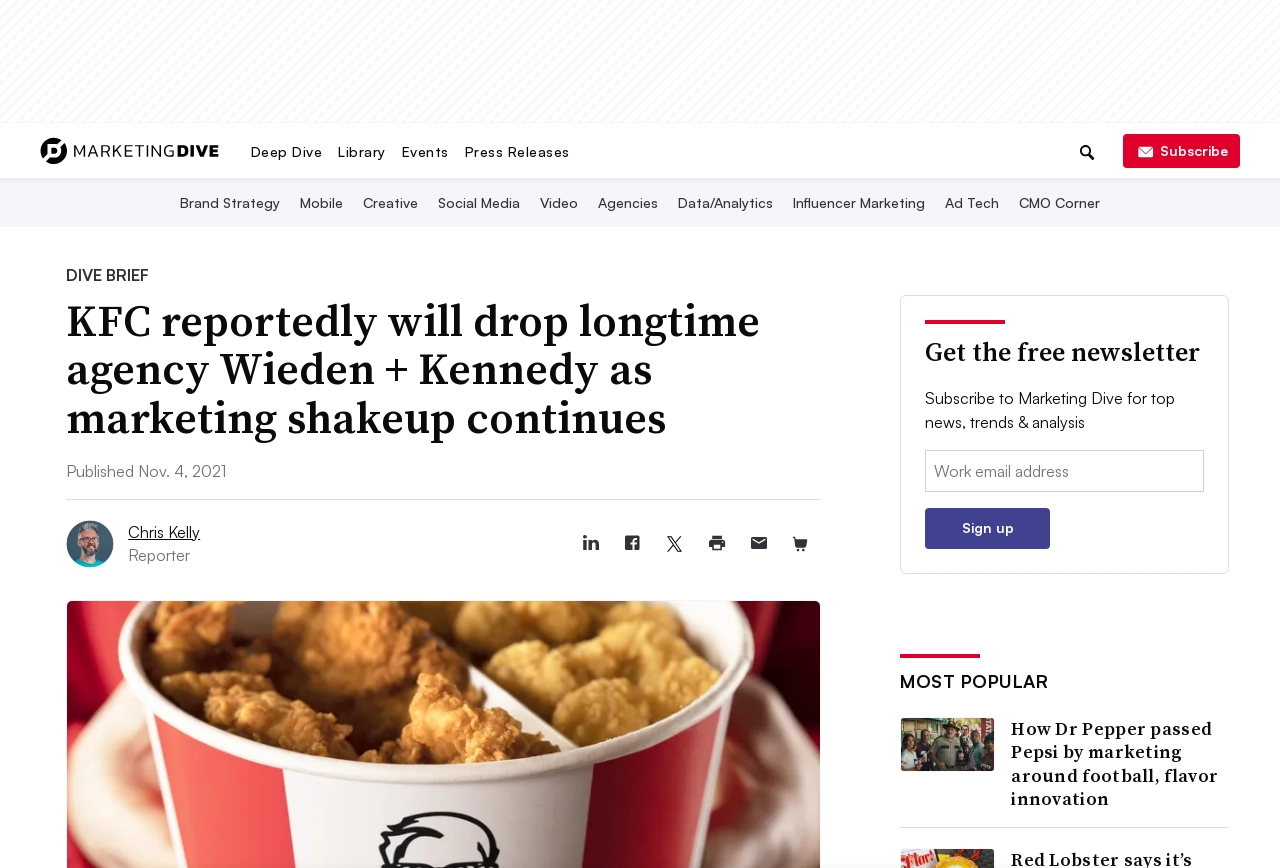Select the bounding box coordinates of the element I need to click to carry out the following instruction: "Search for marketing news".

[0.363, 0.142, 0.609, 0.184]